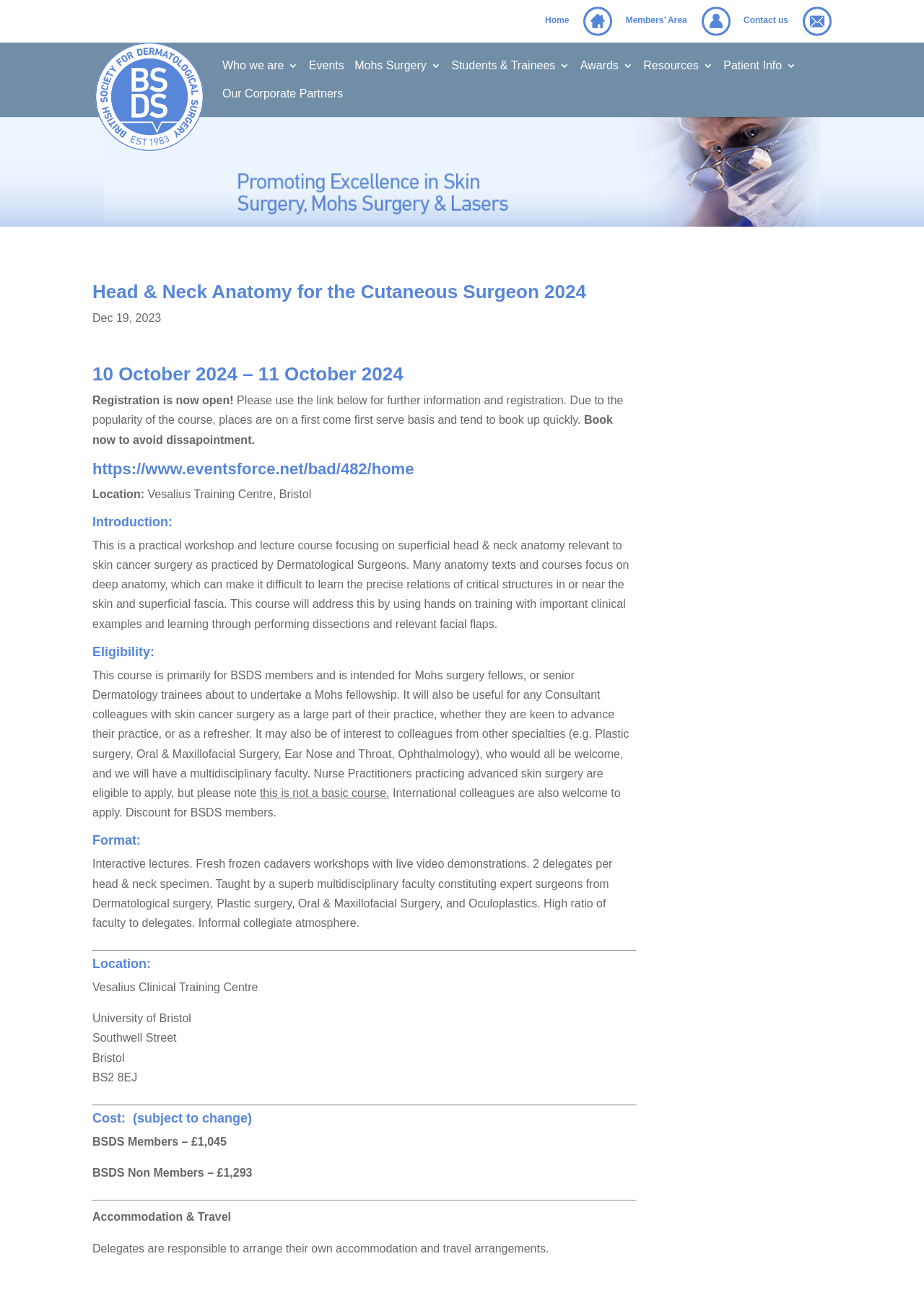Please answer the following query using a single word or phrase: 
What is the cost for BSDS Non Members?

£1,293